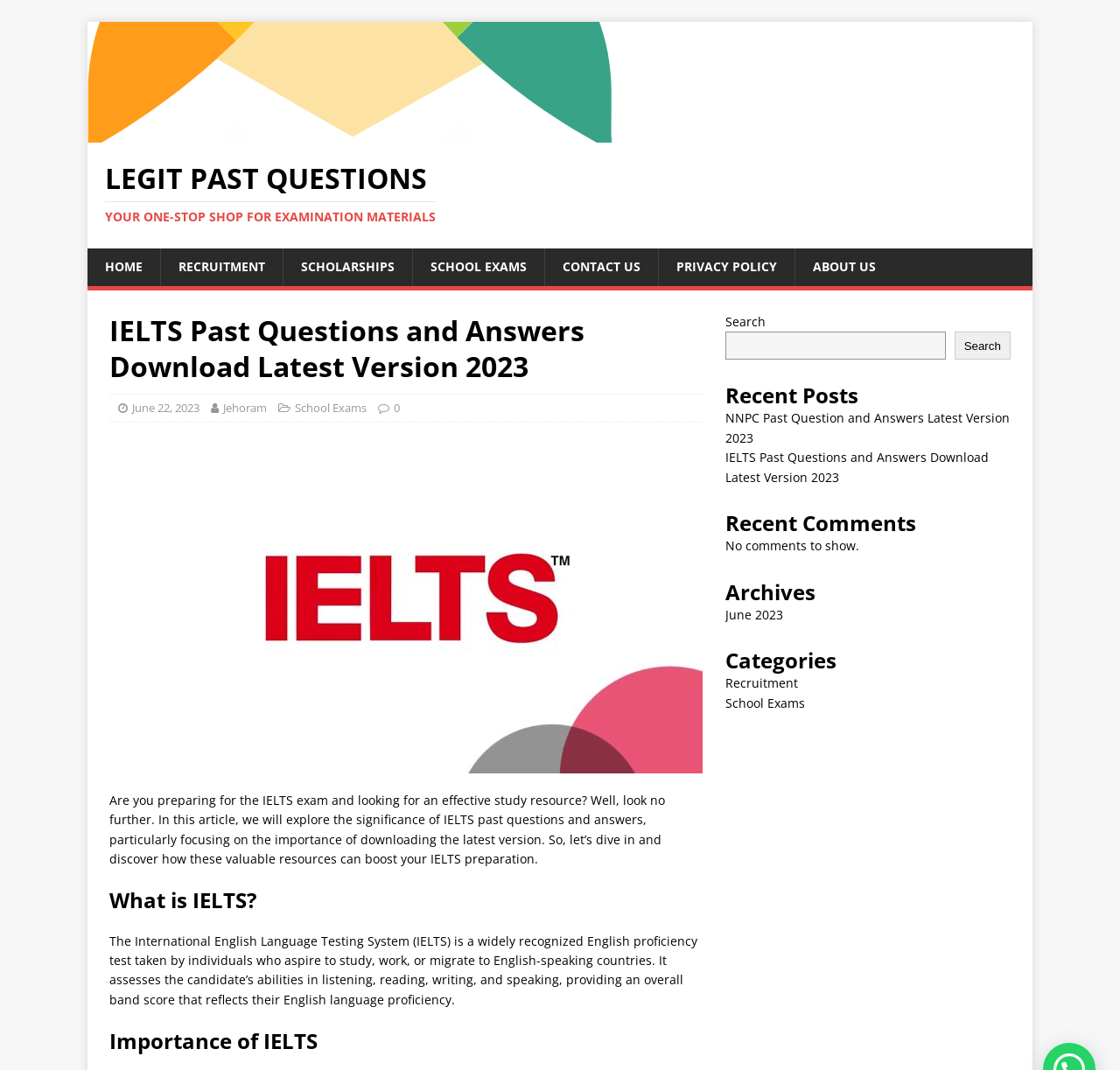What is the category of the article 'NNPC Past Question and Answers Latest Version 2023'?
By examining the image, provide a one-word or phrase answer.

Recruitment